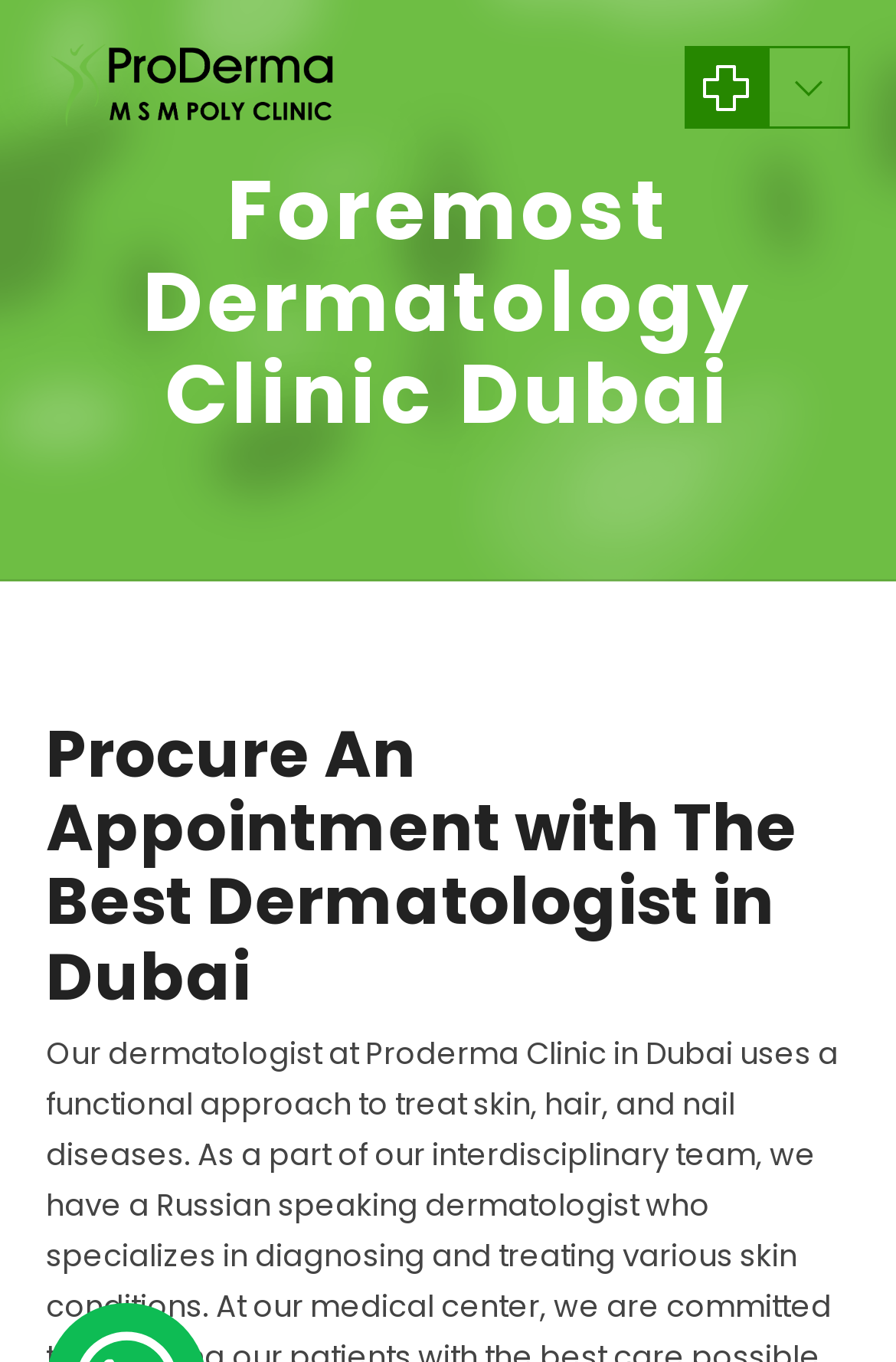Provide a brief response to the question below using a single word or phrase: 
How many horizontal separators are there?

2